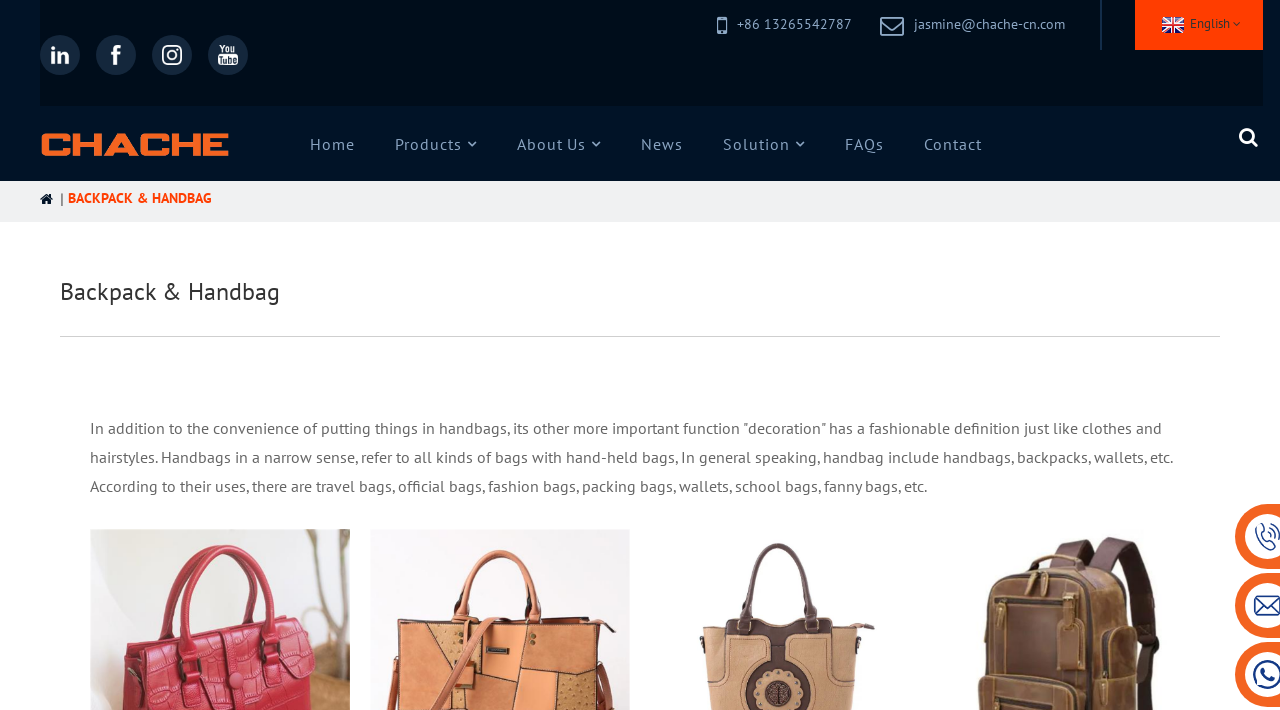Give a one-word or short phrase answer to the question: 
What is the company name?

Shenzhen Chaocheng Sewing Technology Co., Ltd.